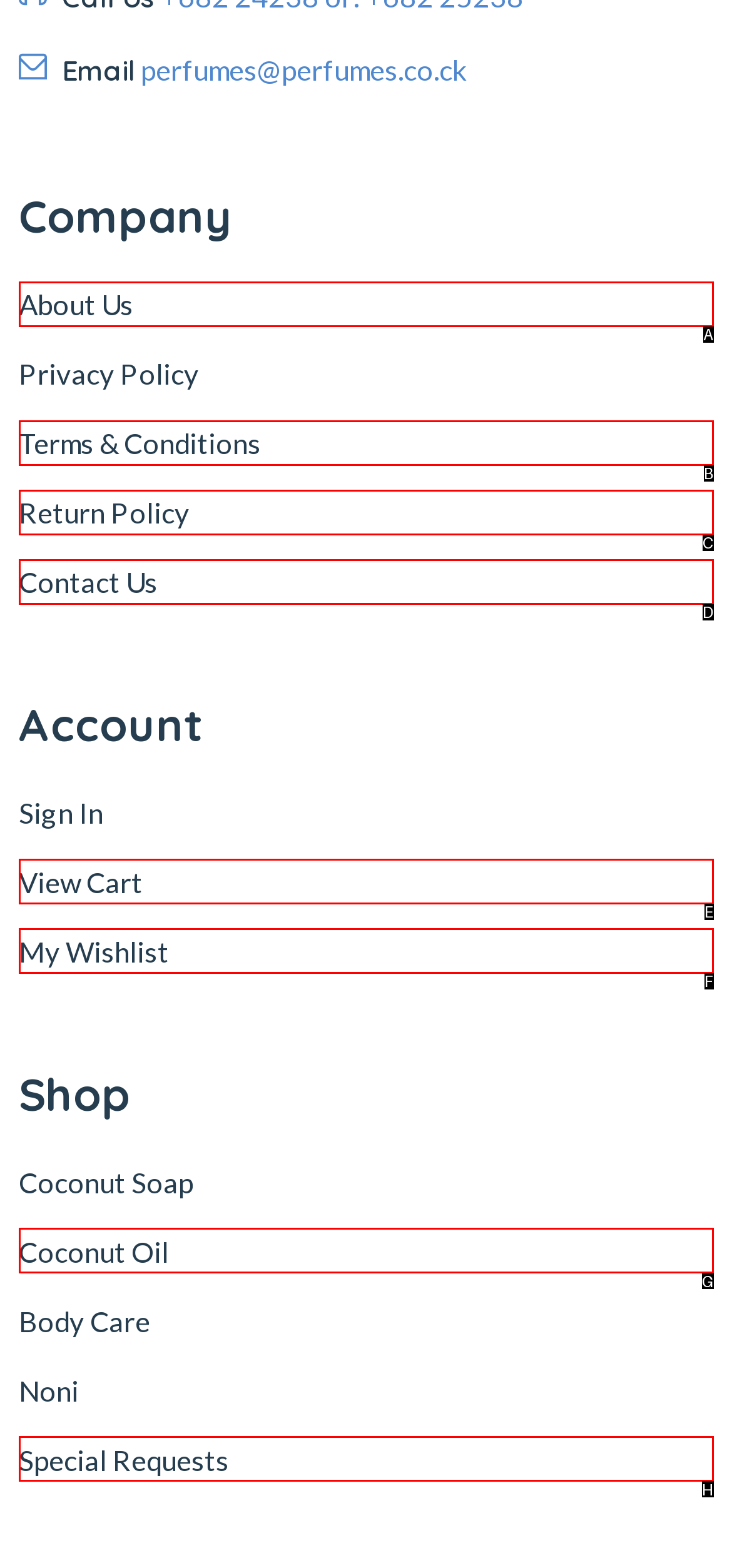Point out the option that aligns with the description: Terms & Conditions
Provide the letter of the corresponding choice directly.

B